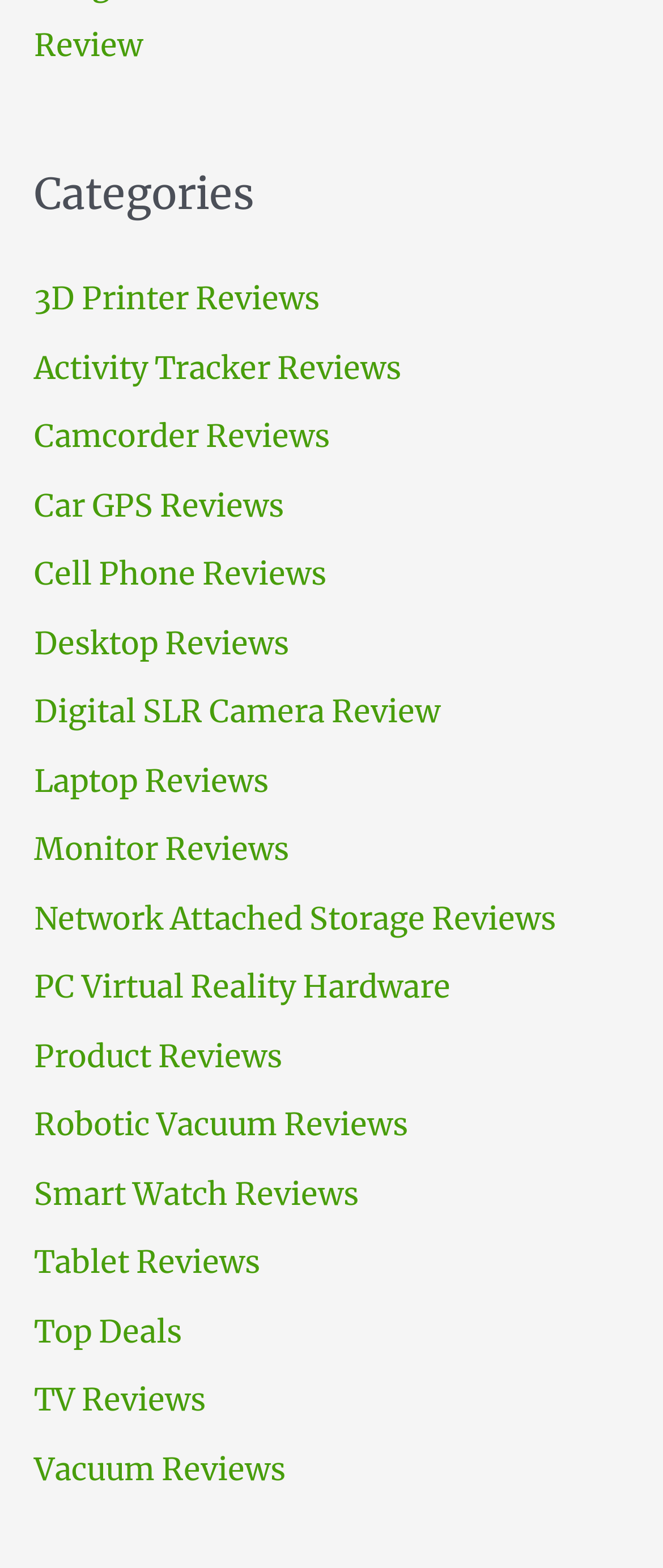Provide a single word or phrase answer to the question: 
How many categories are available?

23